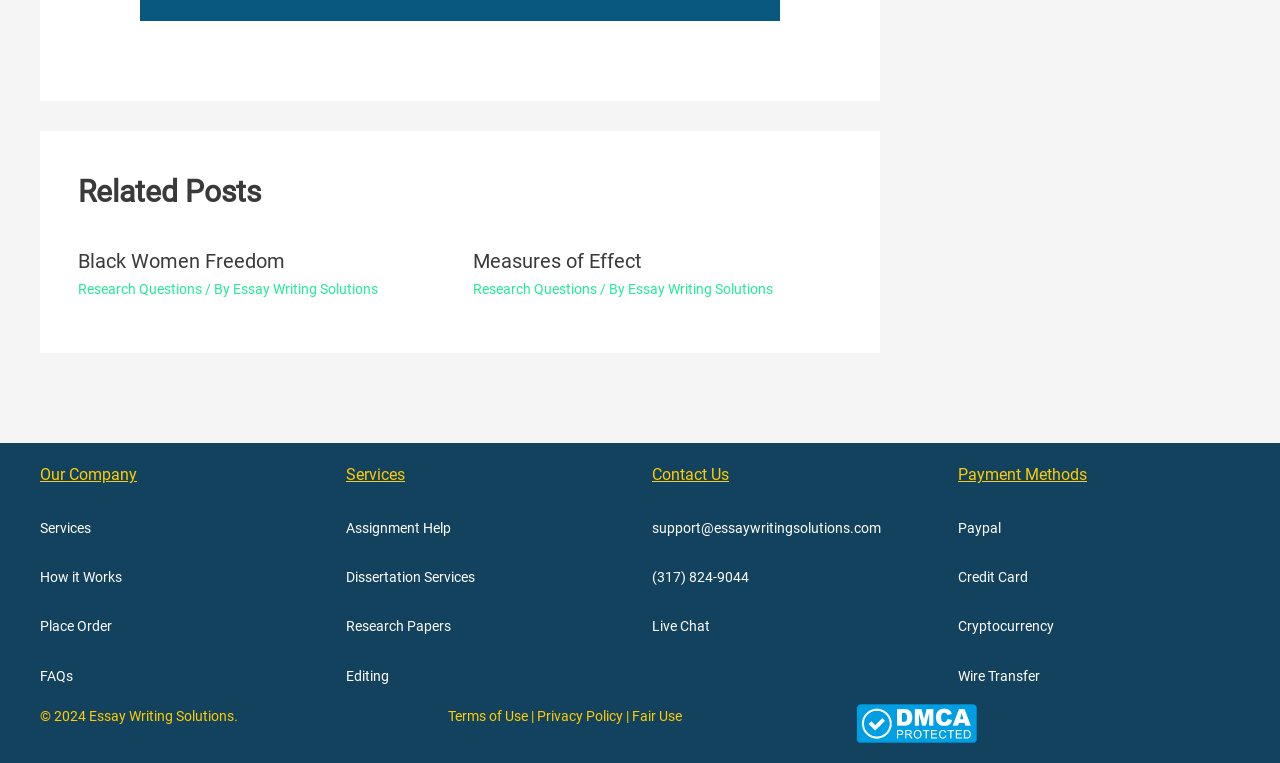Answer the question using only one word or a concise phrase: What is the title of the first related post?

Black Women Freedom